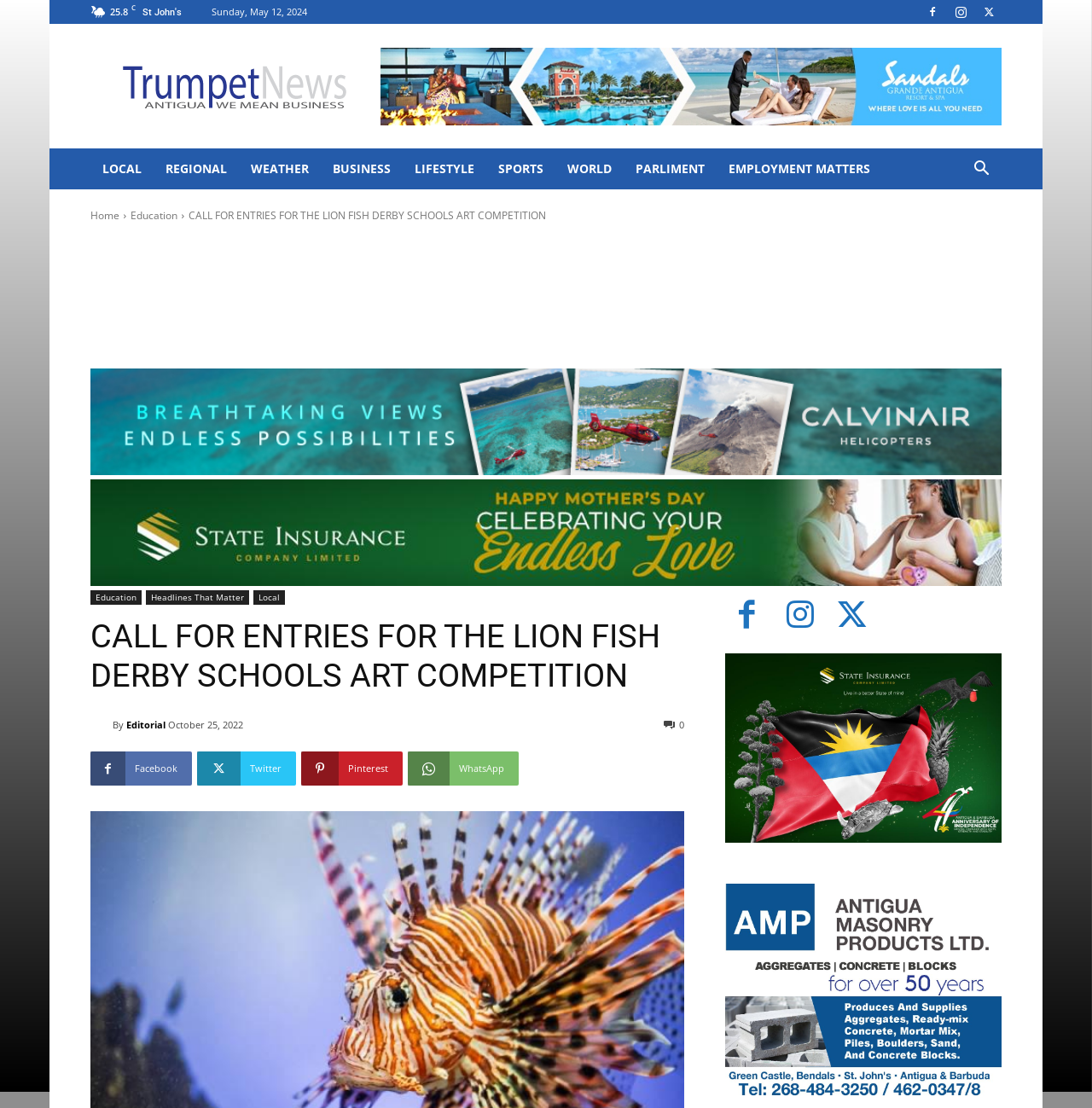What is the name of the section that contains the article 'CALL FOR ENTRIES FOR THE LION FISH DERBY SCHOOLS ART COMPETITION'?
Look at the screenshot and give a one-word or phrase answer.

Education